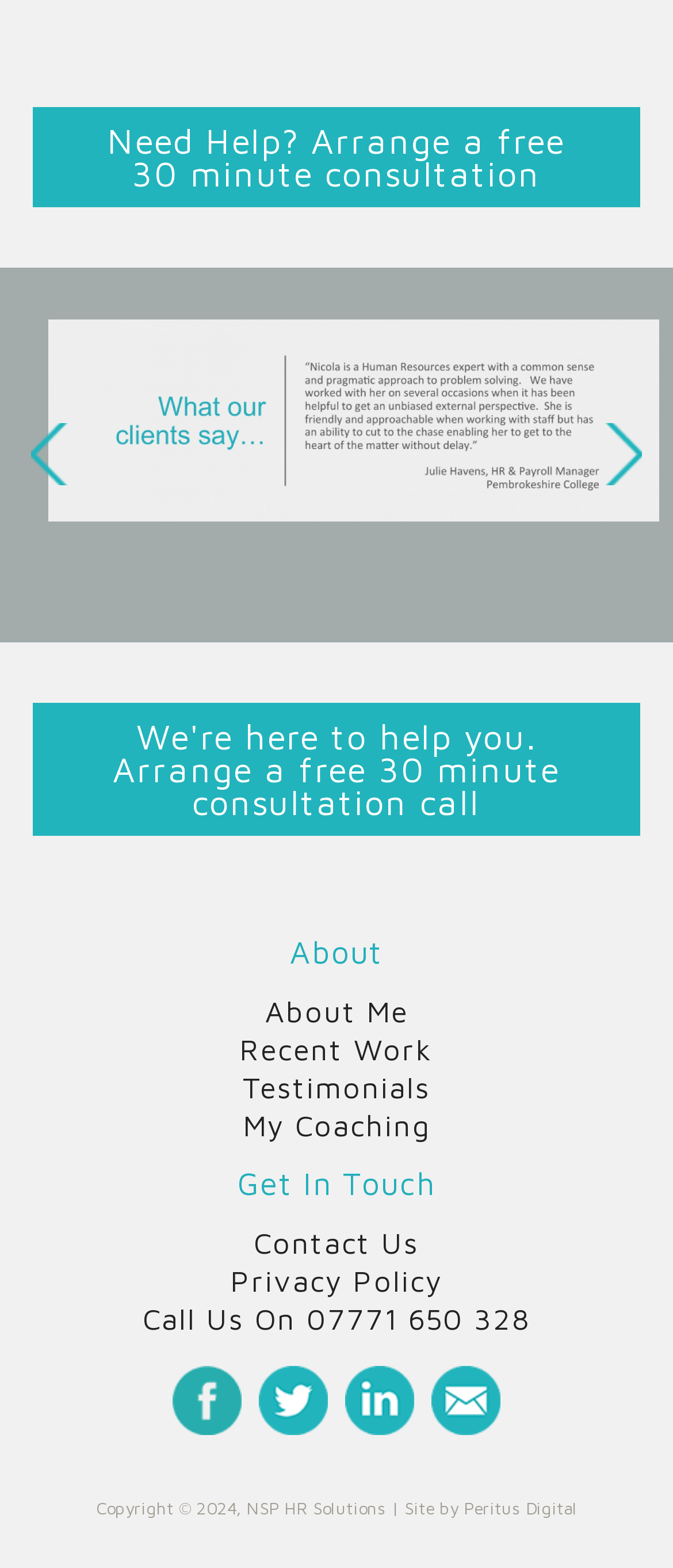Pinpoint the bounding box coordinates of the clickable element to carry out the following instruction: "View Recent Work."

[0.077, 0.657, 0.923, 0.682]